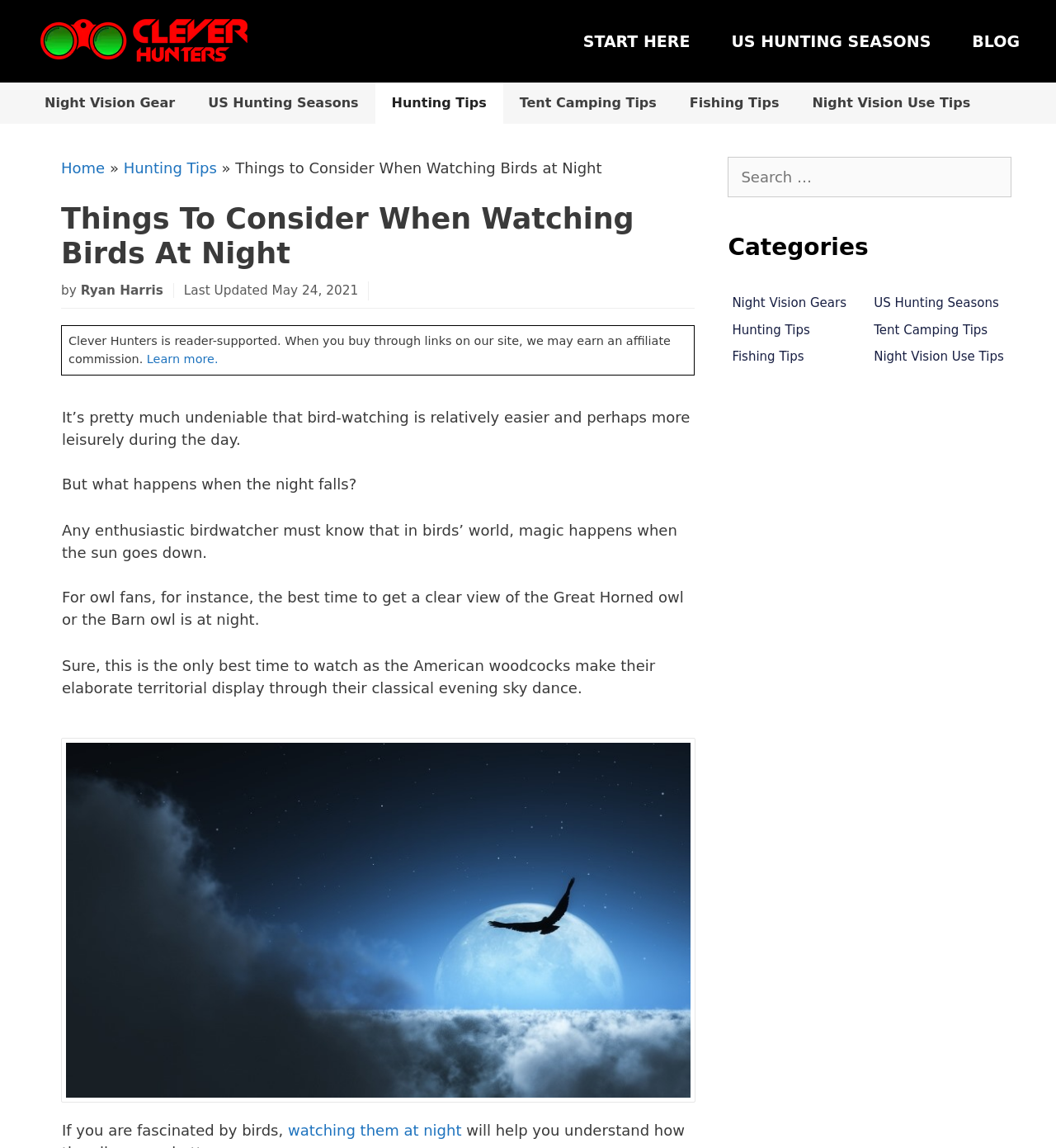Can you identify the bounding box coordinates of the clickable region needed to carry out this instruction: 'Search for something'? The coordinates should be four float numbers within the range of 0 to 1, stated as [left, top, right, bottom].

[0.689, 0.137, 0.958, 0.172]